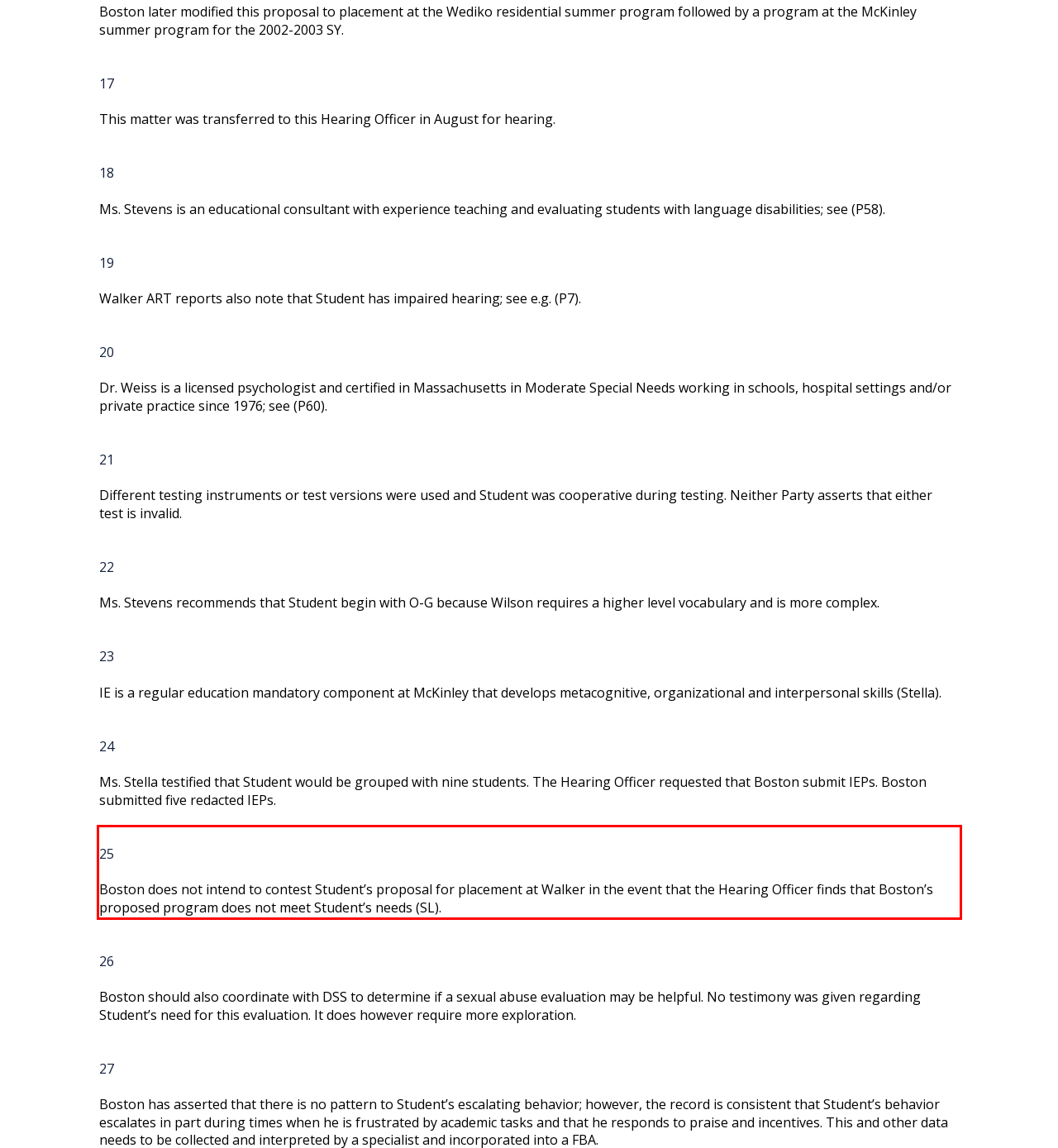Using OCR, extract the text content found within the red bounding box in the given webpage screenshot.

25 Boston does not intend to contest Student’s proposal for placement at Walker in the event that the Hearing Officer finds that Boston’s proposed program does not meet Student’s needs (SL).